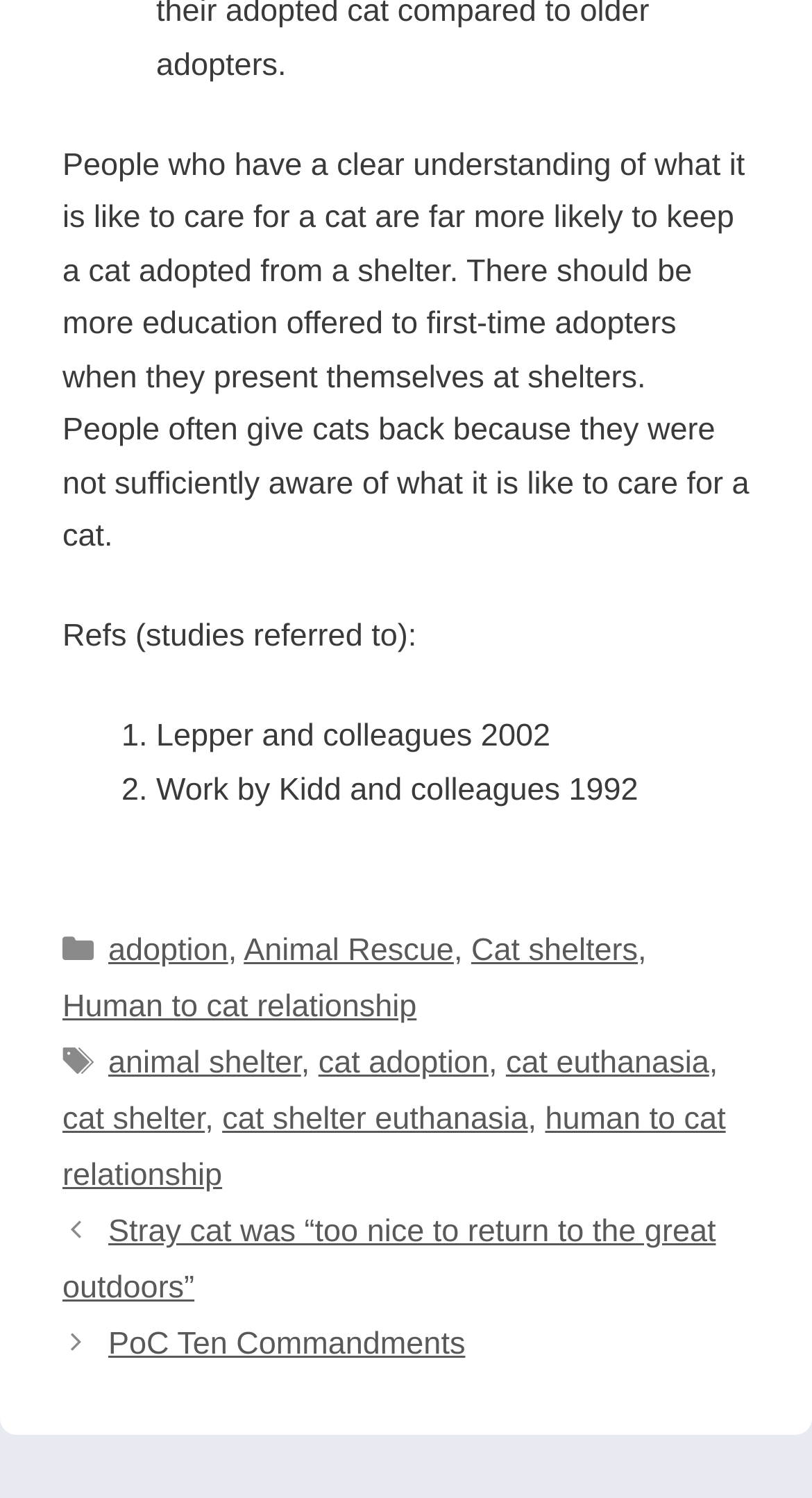Based on the element description "PoC Ten Commandments", predict the bounding box coordinates of the UI element.

[0.133, 0.886, 0.573, 0.91]